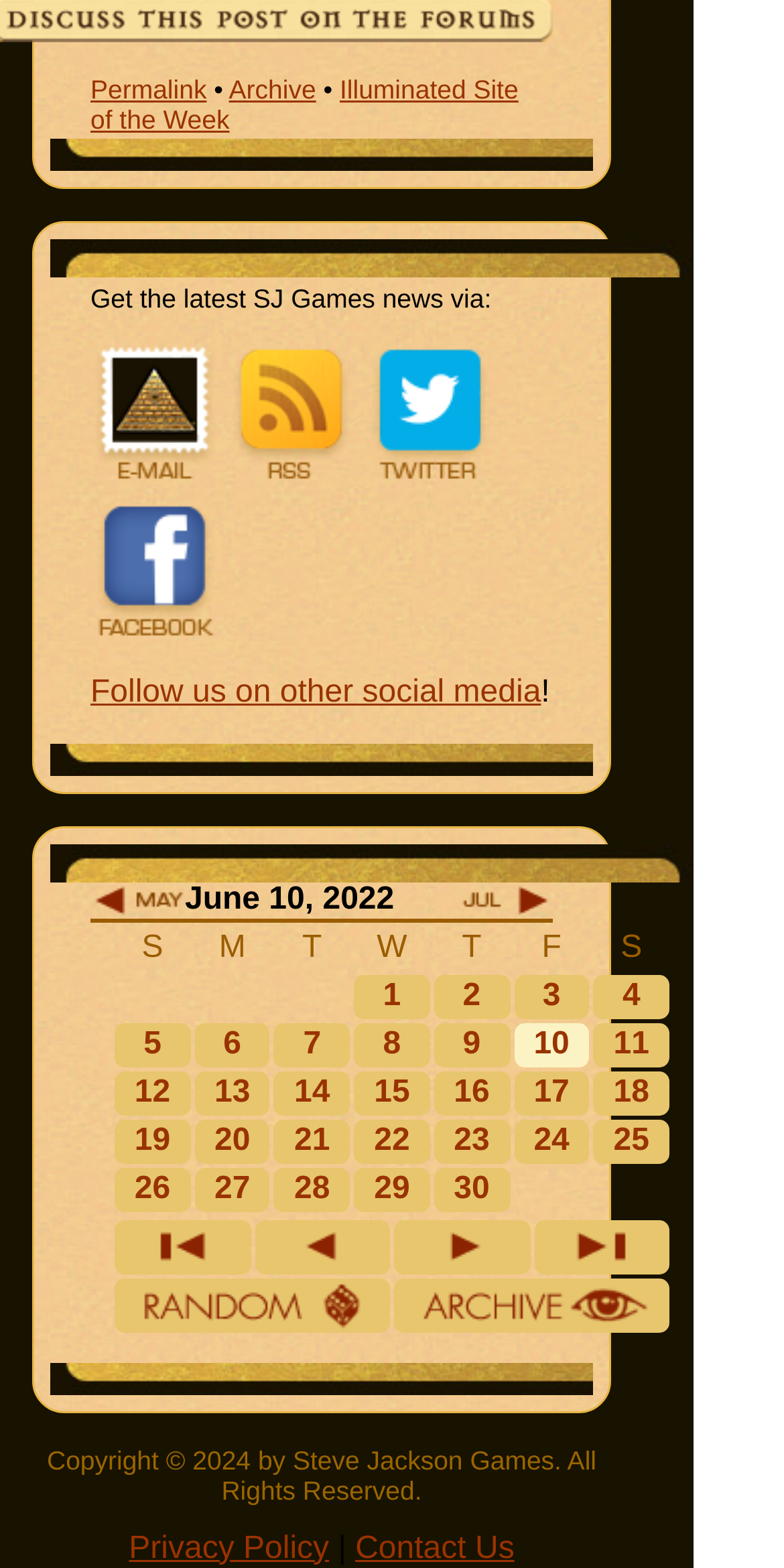Please find the bounding box coordinates of the element that you should click to achieve the following instruction: "View the archive". The coordinates should be presented as four float numbers between 0 and 1: [left, top, right, bottom].

[0.292, 0.047, 0.403, 0.066]